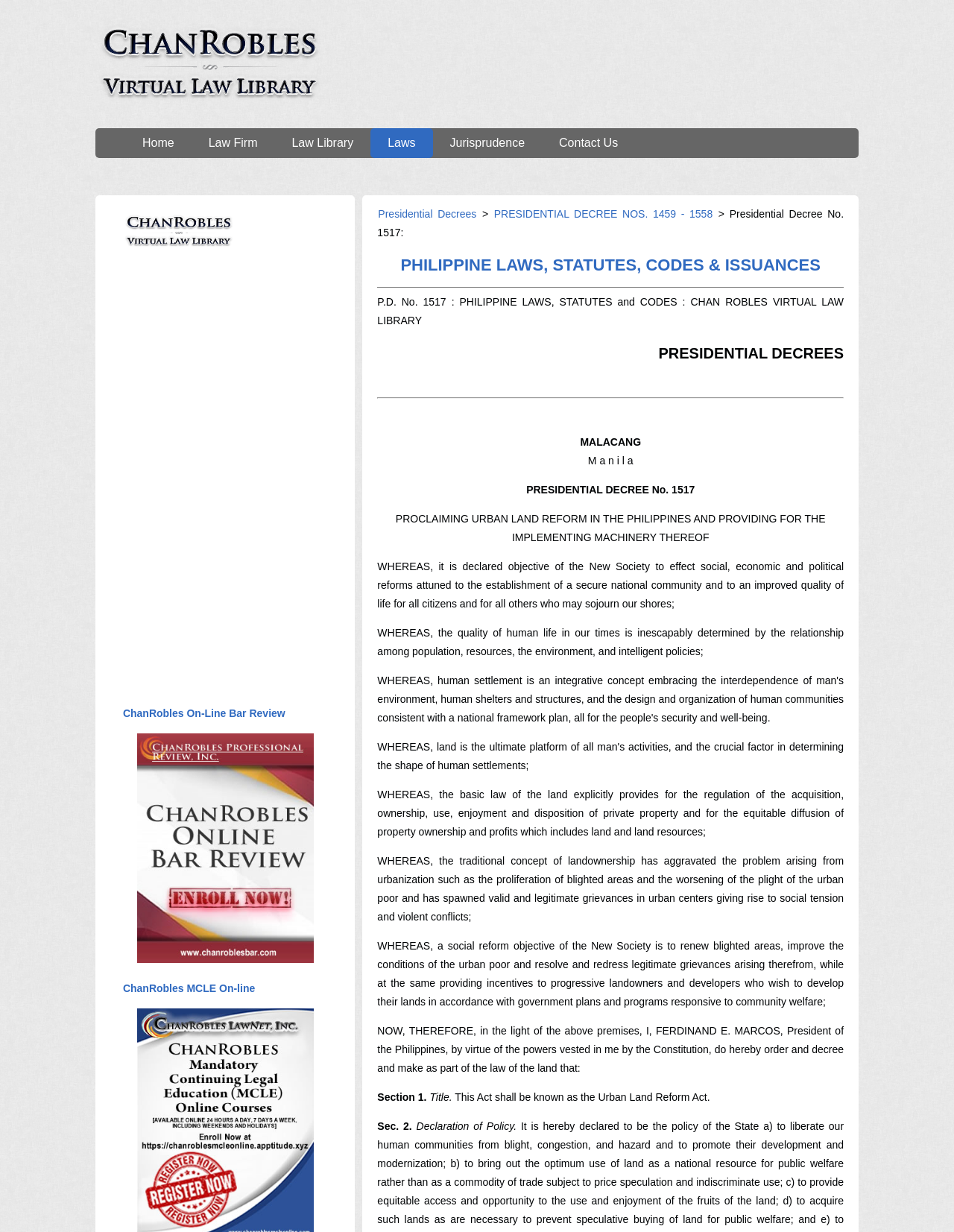Identify the coordinates of the bounding box for the element that must be clicked to accomplish the instruction: "Go to the HOME page".

None